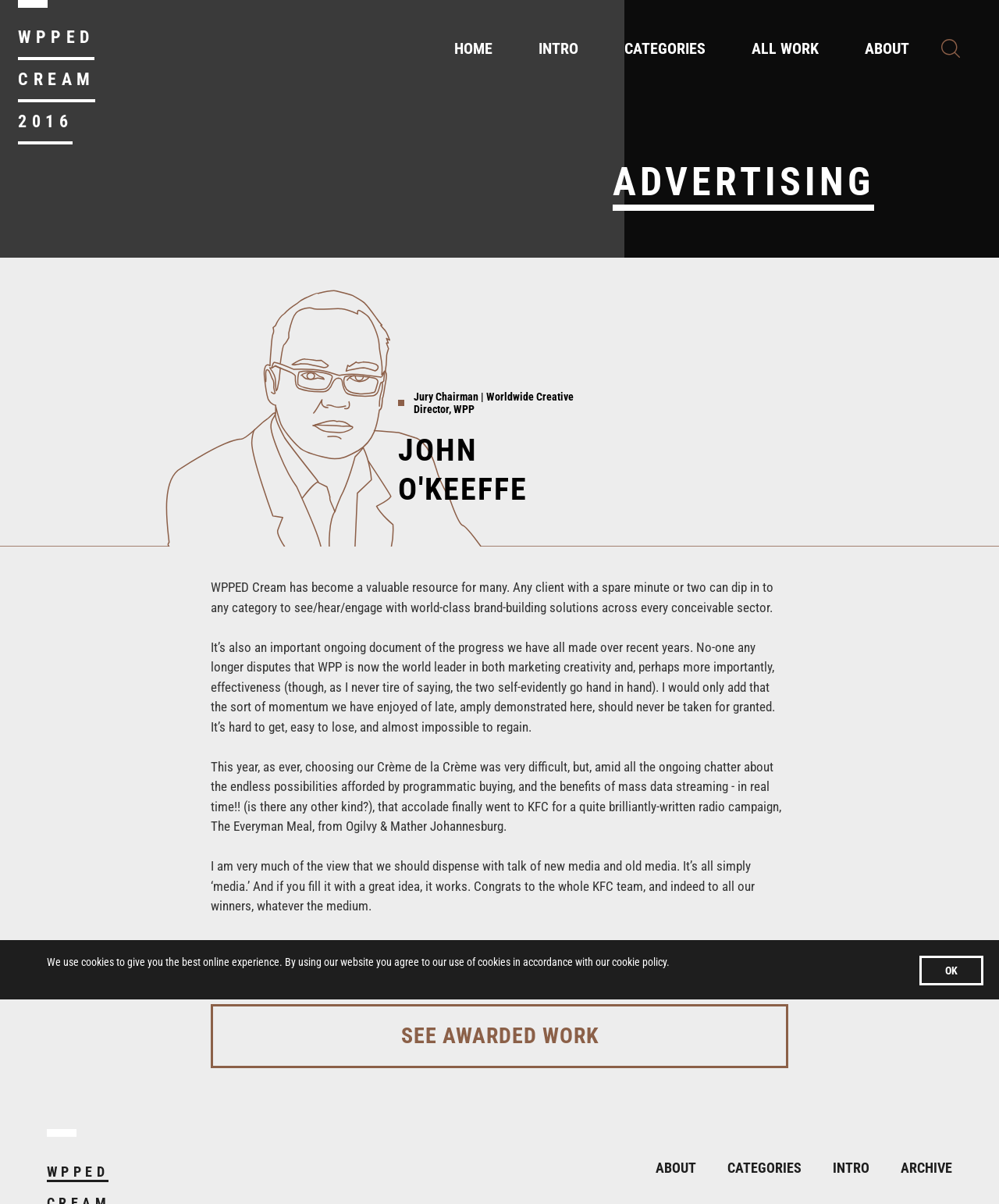What is the name of the award-winning campaign?
From the screenshot, provide a brief answer in one word or phrase.

The Everyman Meal